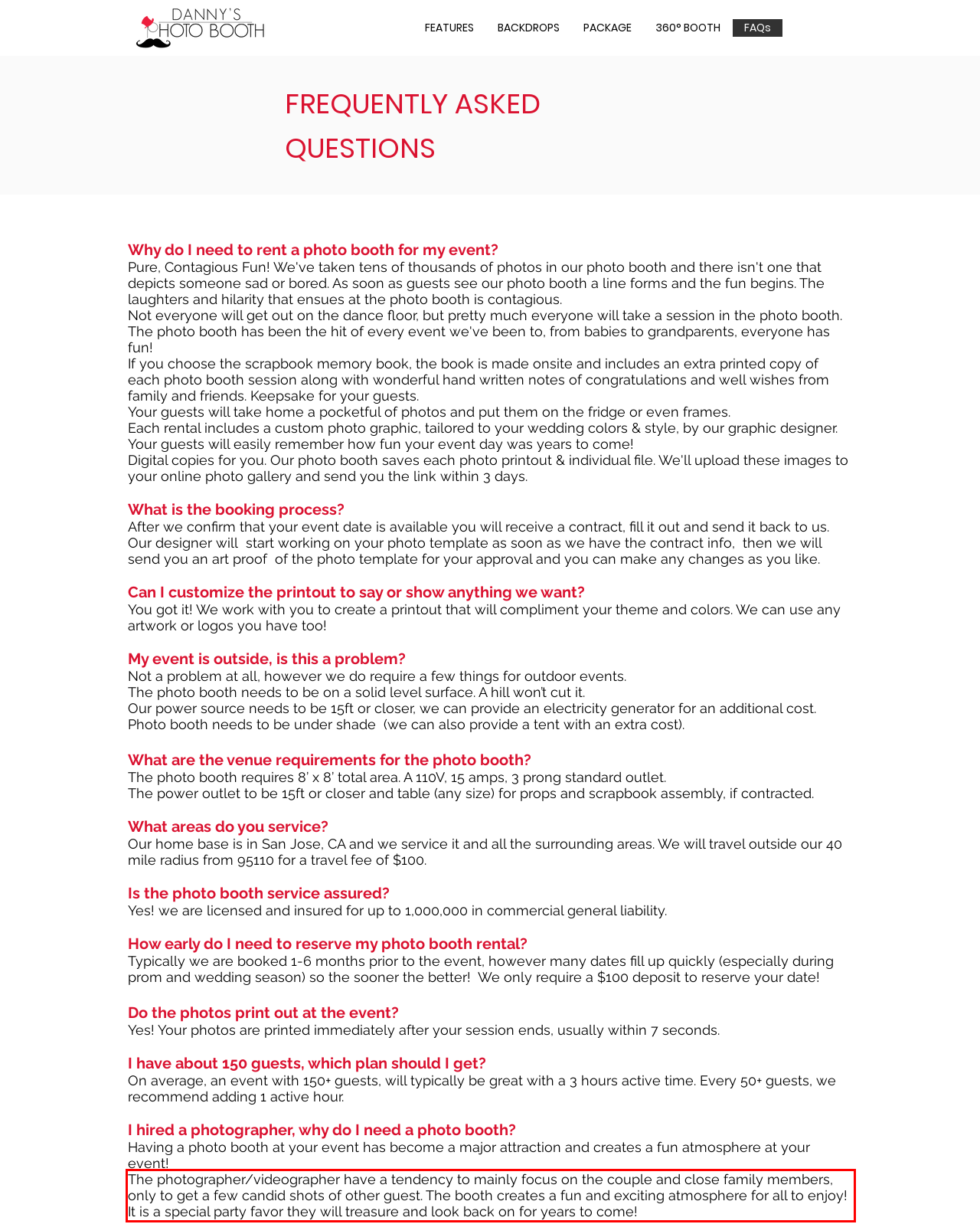Examine the webpage screenshot and use OCR to obtain the text inside the red bounding box.

The photographer/videographer have a tendency to mainly focus on the couple and close family members, only to get a few candid shots of other guest. The booth creates a fun and exciting atmosphere for all to enjoy! It is a special party favor they will treasure and look back on for years to come!